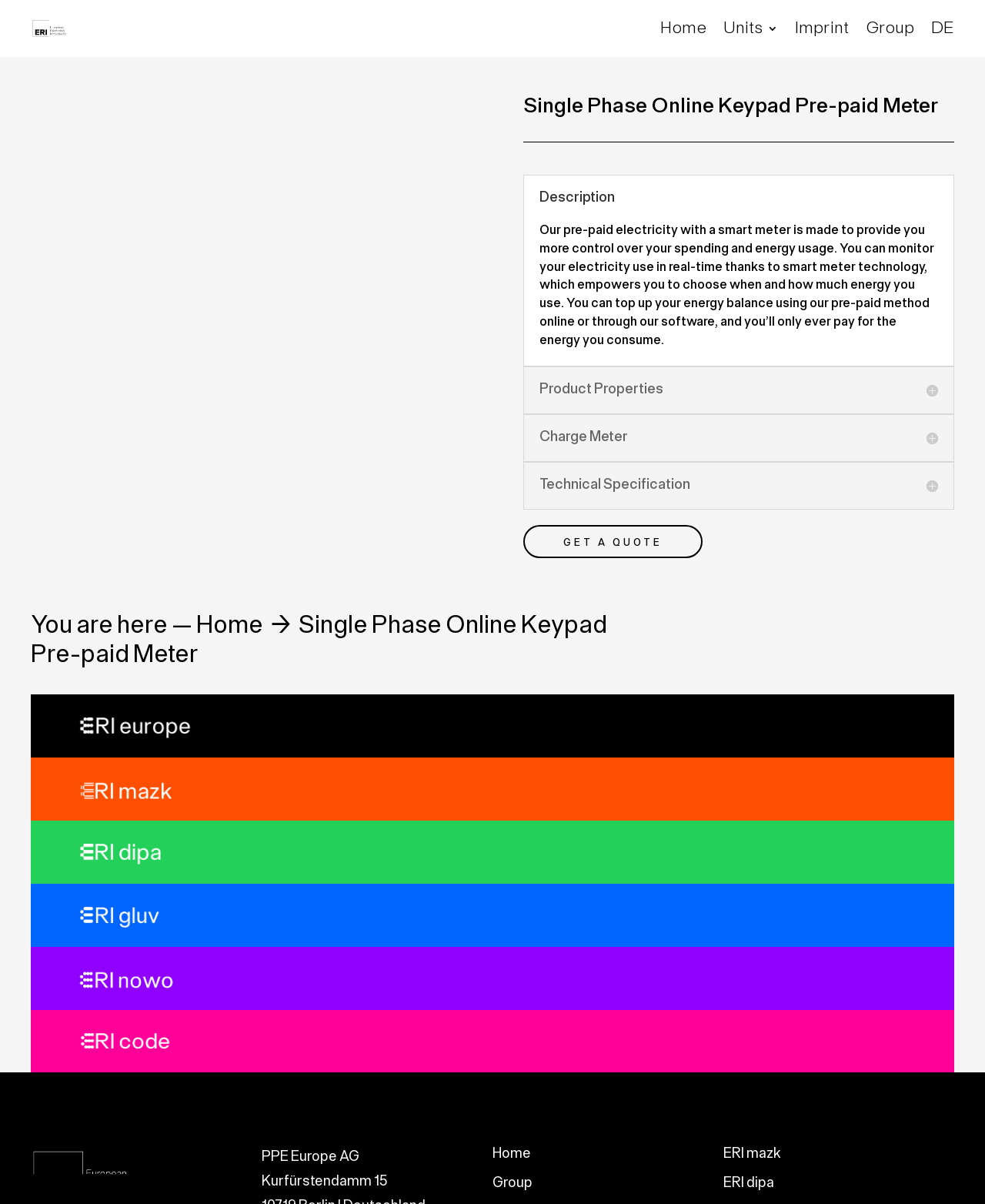Determine the bounding box coordinates of the region to click in order to accomplish the following instruction: "Click on the ERI European Reshoring Innovation link". Provide the coordinates as four float numbers between 0 and 1, specifically [left, top, right, bottom].

[0.033, 0.02, 0.11, 0.028]